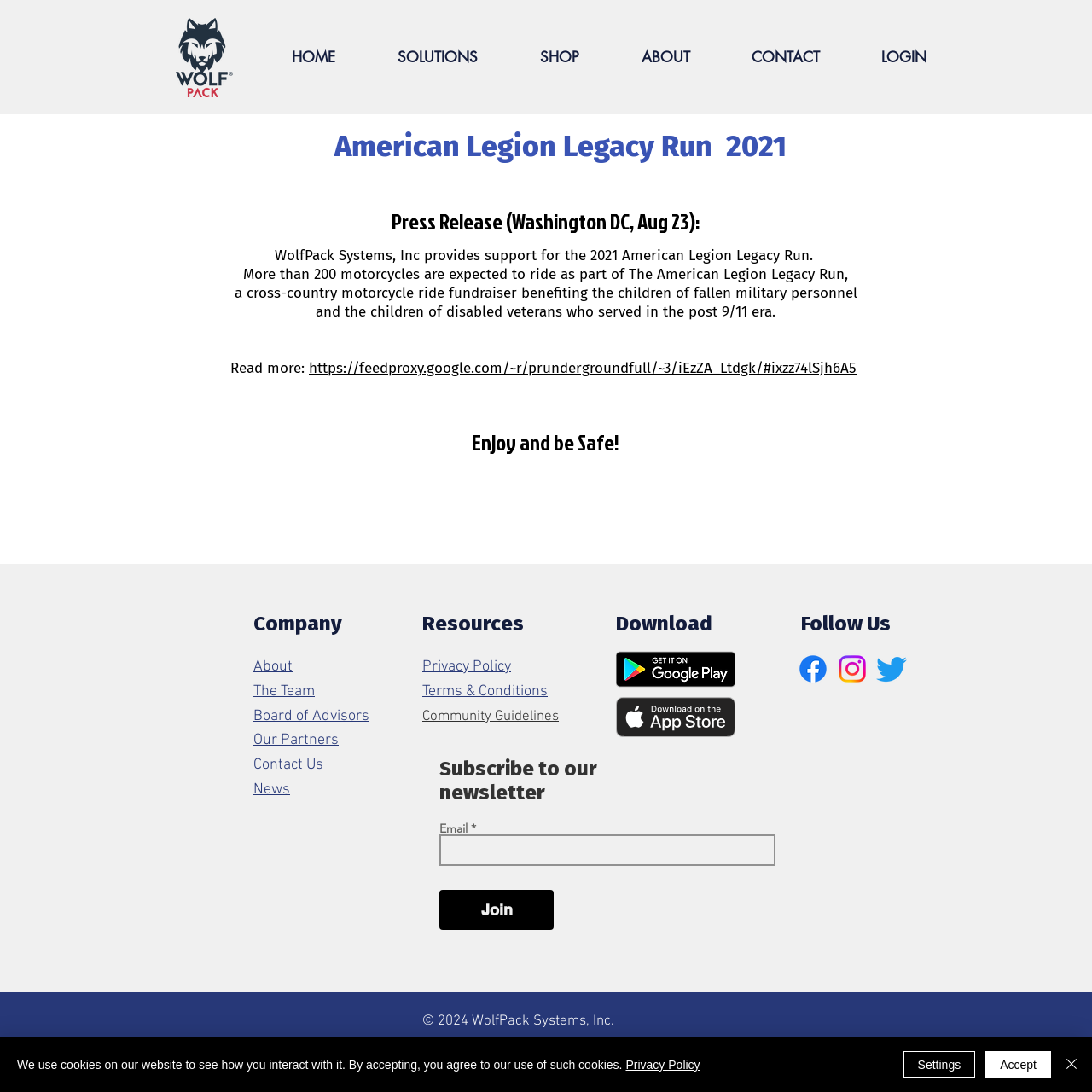Extract the heading text from the webpage.

American Legion Legacy Run  2021